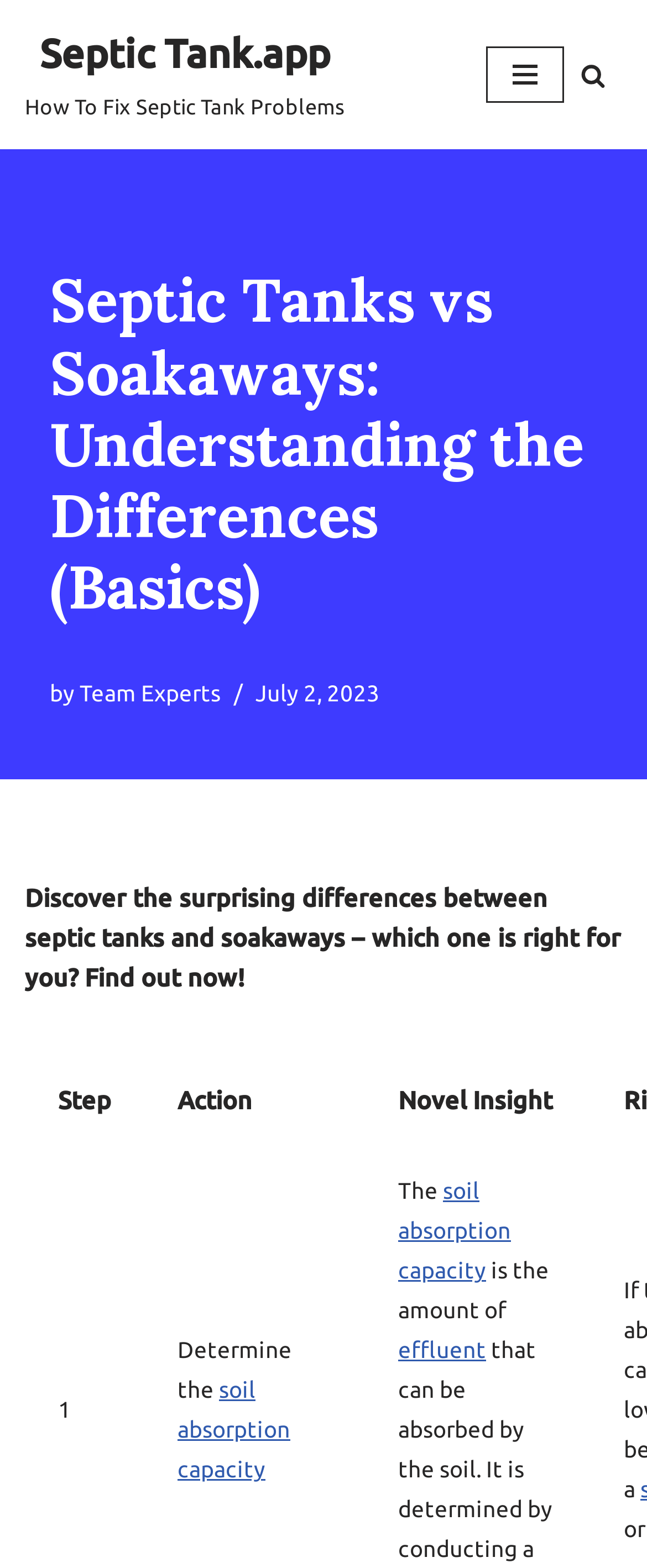What is the name of the website? Using the information from the screenshot, answer with a single word or phrase.

Septic Tank.app